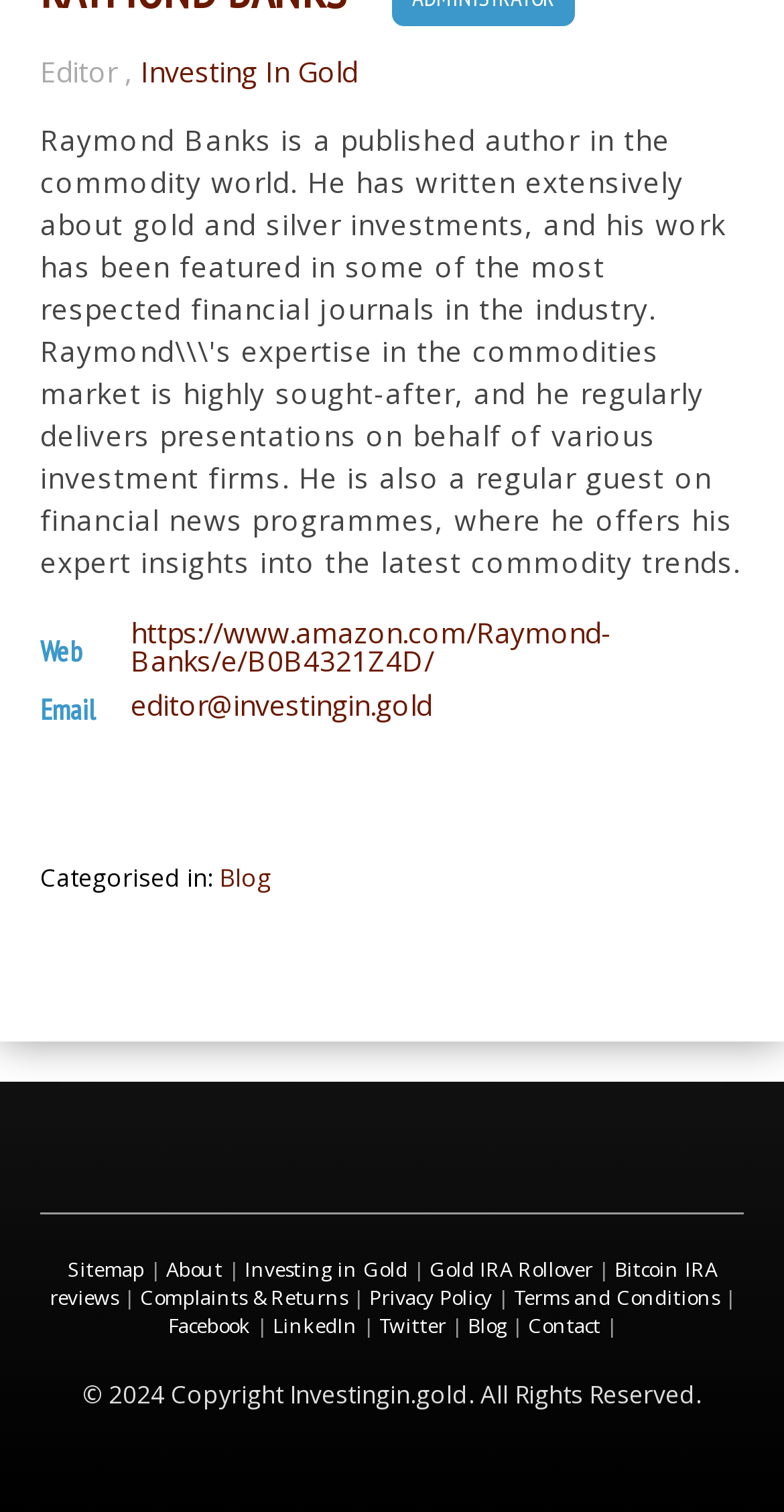What is the email address of the editor?
Using the screenshot, give a one-word or short phrase answer.

editor@investingin.gold